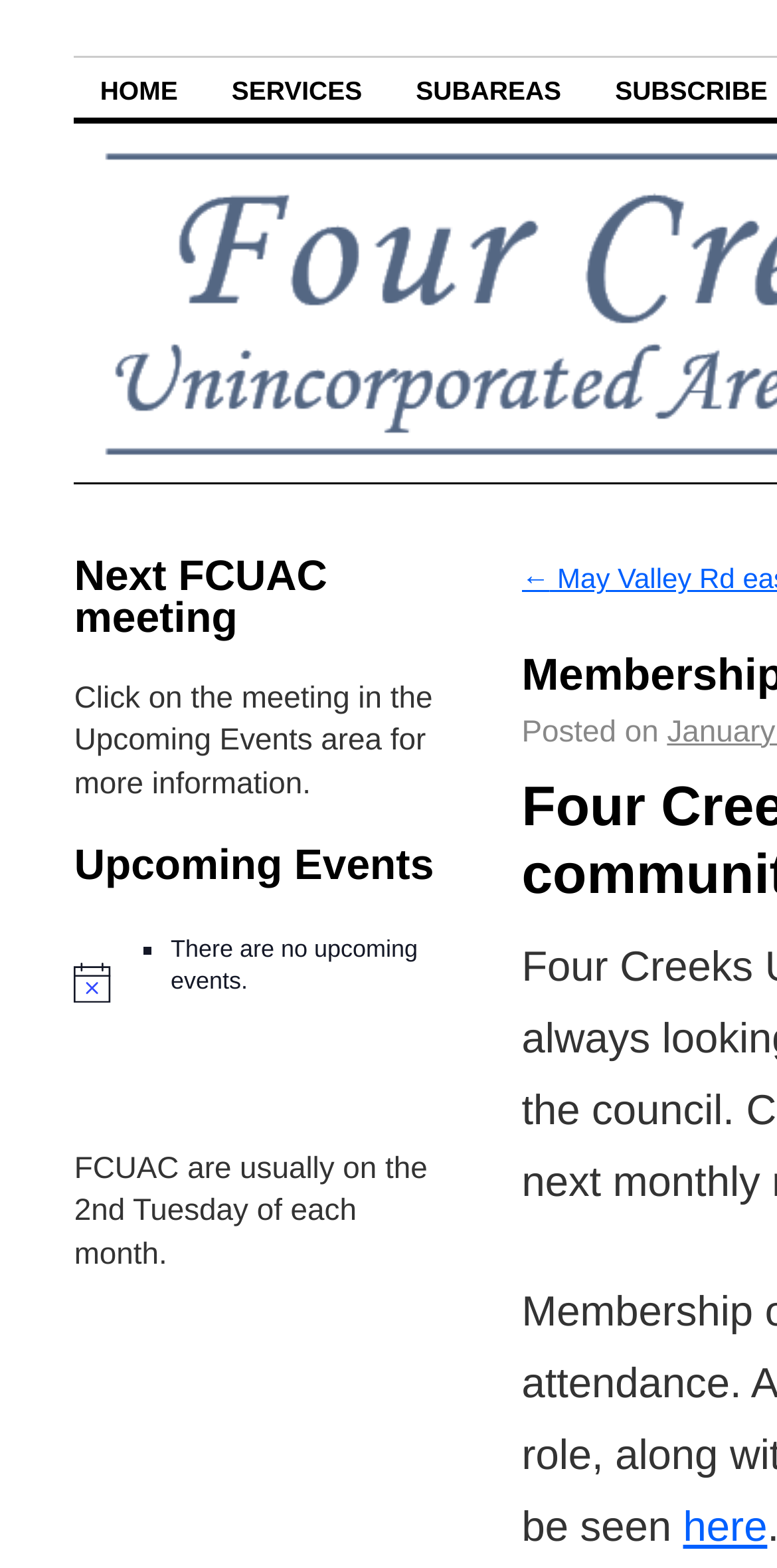Please give a succinct answer using a single word or phrase:
What is the purpose of the 'here' link?

To view more information